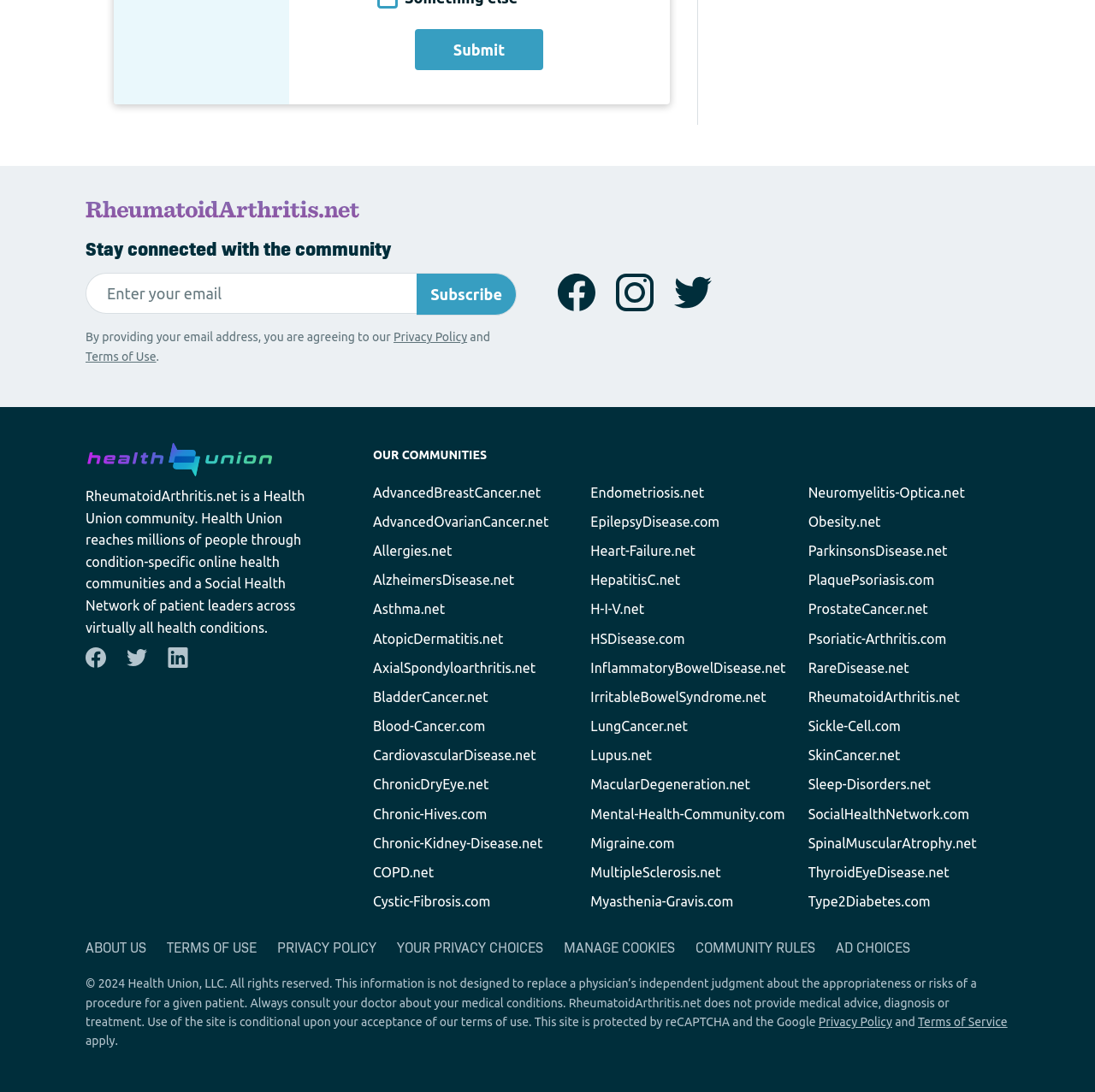Determine the bounding box coordinates for the HTML element mentioned in the following description: "Exhibition". The coordinates should be a list of four floats ranging from 0 to 1, represented as [left, top, right, bottom].

None